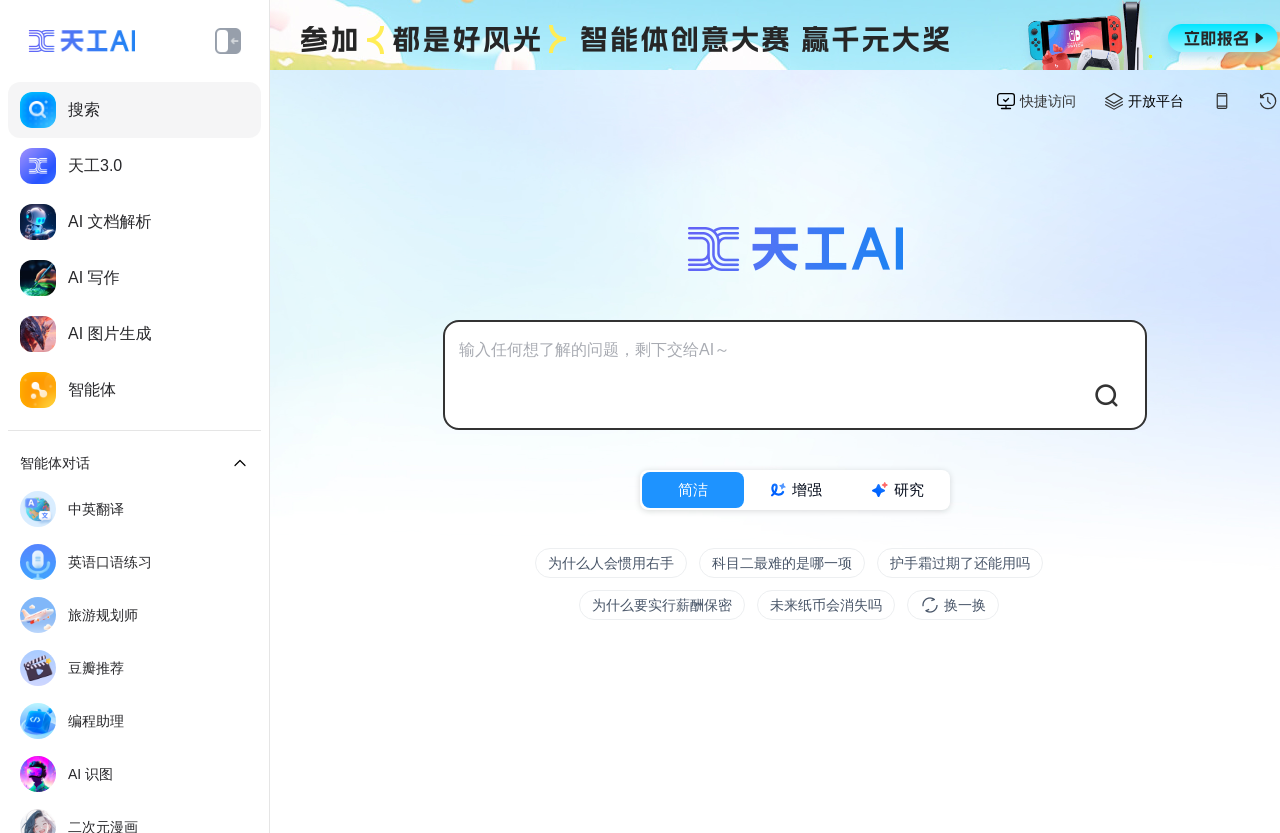Find the bounding box coordinates of the element's region that should be clicked in order to follow the given instruction: "Access the open platform". The coordinates should consist of four float numbers between 0 and 1, i.e., [left, top, right, bottom].

[0.881, 0.112, 0.925, 0.131]